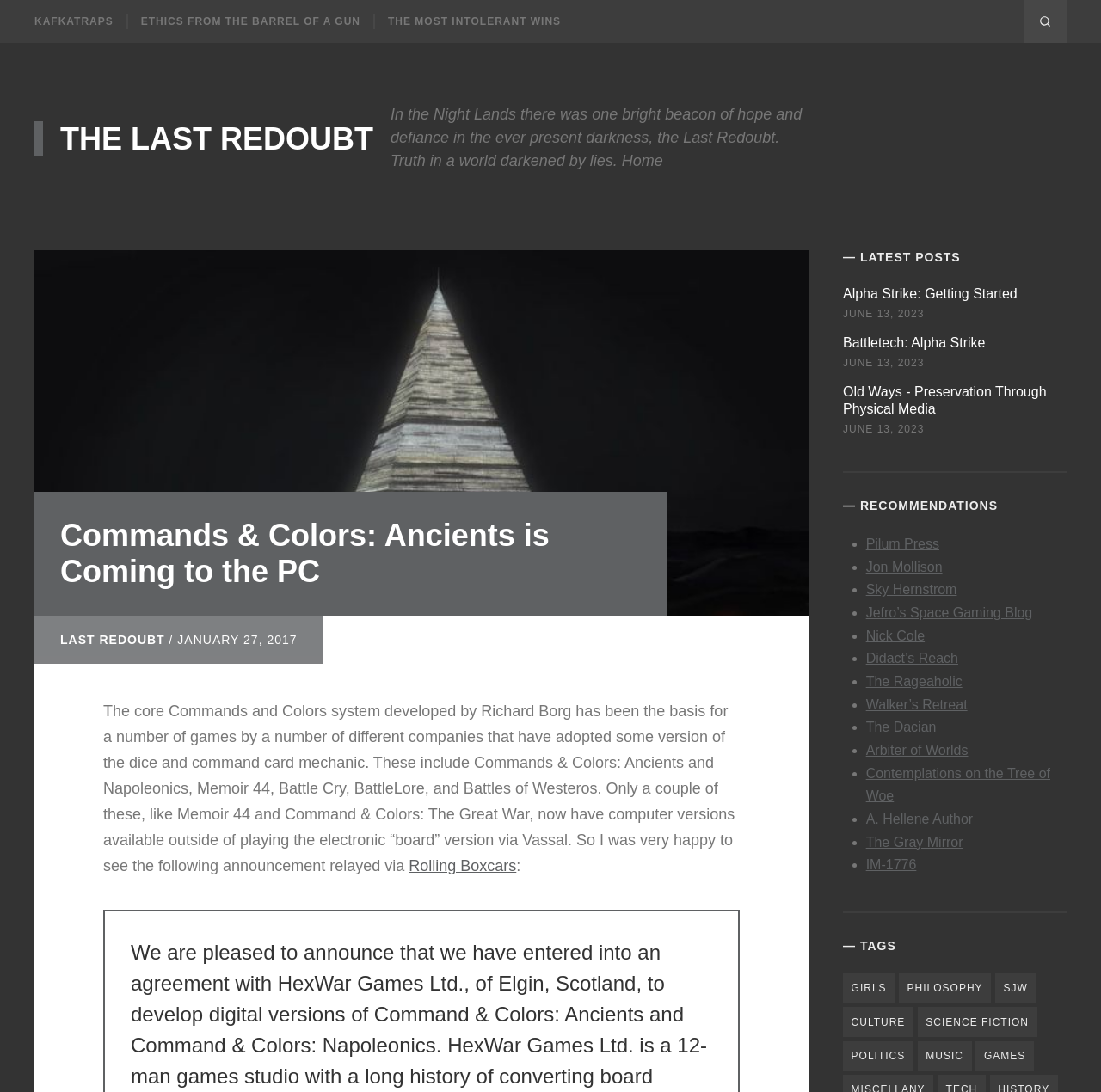Present a detailed account of what is displayed on the webpage.

The webpage is about a blog that discusses various topics, including games, philosophy, and culture. At the top, there is a navigation menu with links to different sections of the blog, including "KAFKATRAPS", "ETHICS FROM THE BARREL OF A GUN", and "THE MOST INTOLERANT WINS". To the right of the navigation menu, there is a button with an image.

Below the navigation menu, there is a prominent heading that reads "Commands & Colors: Ancients is Coming to the PC". This heading is accompanied by an image and a brief description of the game. Underneath, there is a paragraph of text that discusses the game's mechanics and its relation to other games in the series.

To the right of the main content, there is a sidebar with several sections. The first section is titled "LATEST POSTS" and lists several links to recent blog posts, including "Alpha Strike: Getting Started", "Battletech: Alpha Strike", and "Old Ways - Preservation Through Physical Media". Each link is accompanied by a date.

Below the "LATEST POSTS" section, there is a "RECOMMENDATIONS" section that lists several links to other blogs and websites, including "Pilum Press", "Jon Mollison", and "Sky Hernstrom". Each link is preceded by a bullet point.

Finally, at the bottom of the sidebar, there is a "TAGS" section that lists several keywords, including "GIRLS", "PHILOSOPHY", "SJW", and "SCIENCE FICTION".